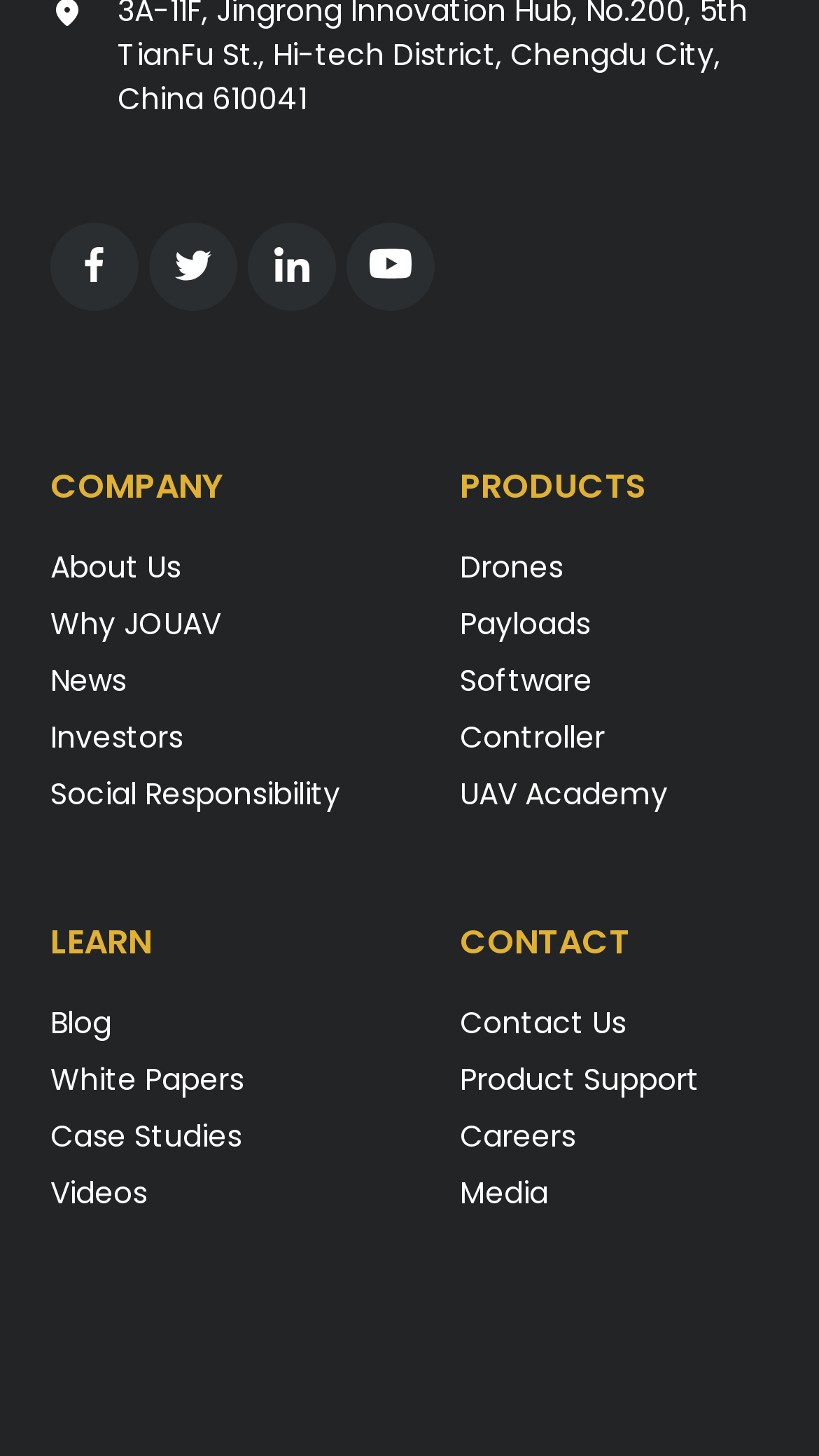Please specify the bounding box coordinates for the clickable region that will help you carry out the instruction: "learn about the company".

[0.062, 0.317, 0.272, 0.35]